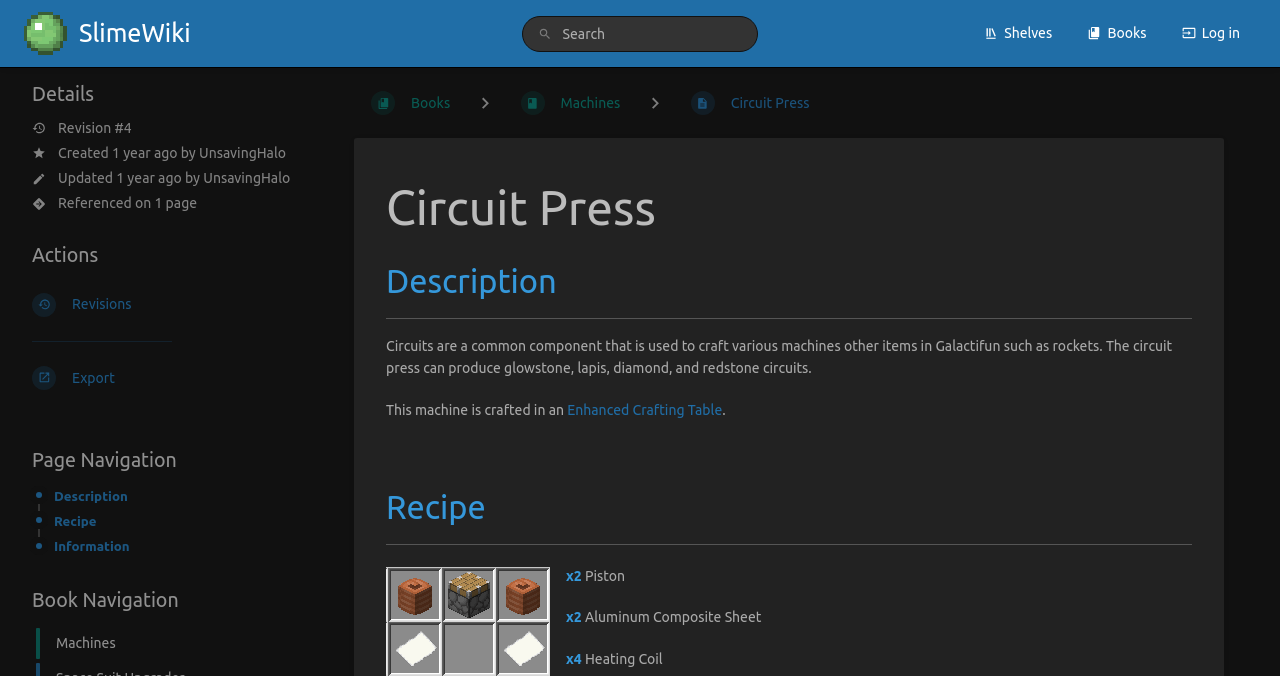Identify the bounding box coordinates for the element you need to click to achieve the following task: "Go to Shelves". Provide the bounding box coordinates as four float numbers between 0 and 1, in the form [left, top, right, bottom].

[0.756, 0.018, 0.835, 0.081]